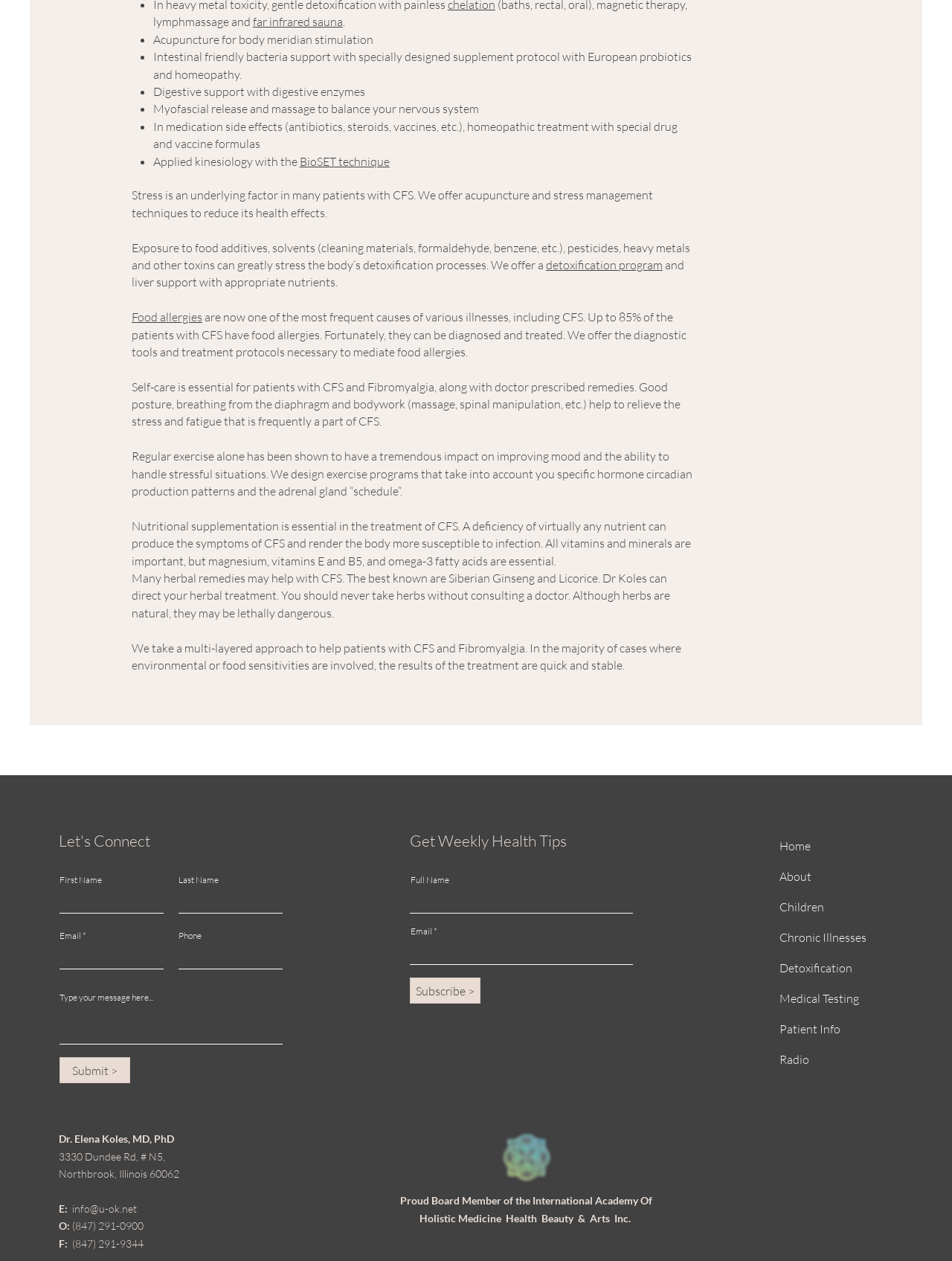What is the doctor's name?
Observe the image and answer the question with a one-word or short phrase response.

Dr. Elena Koles